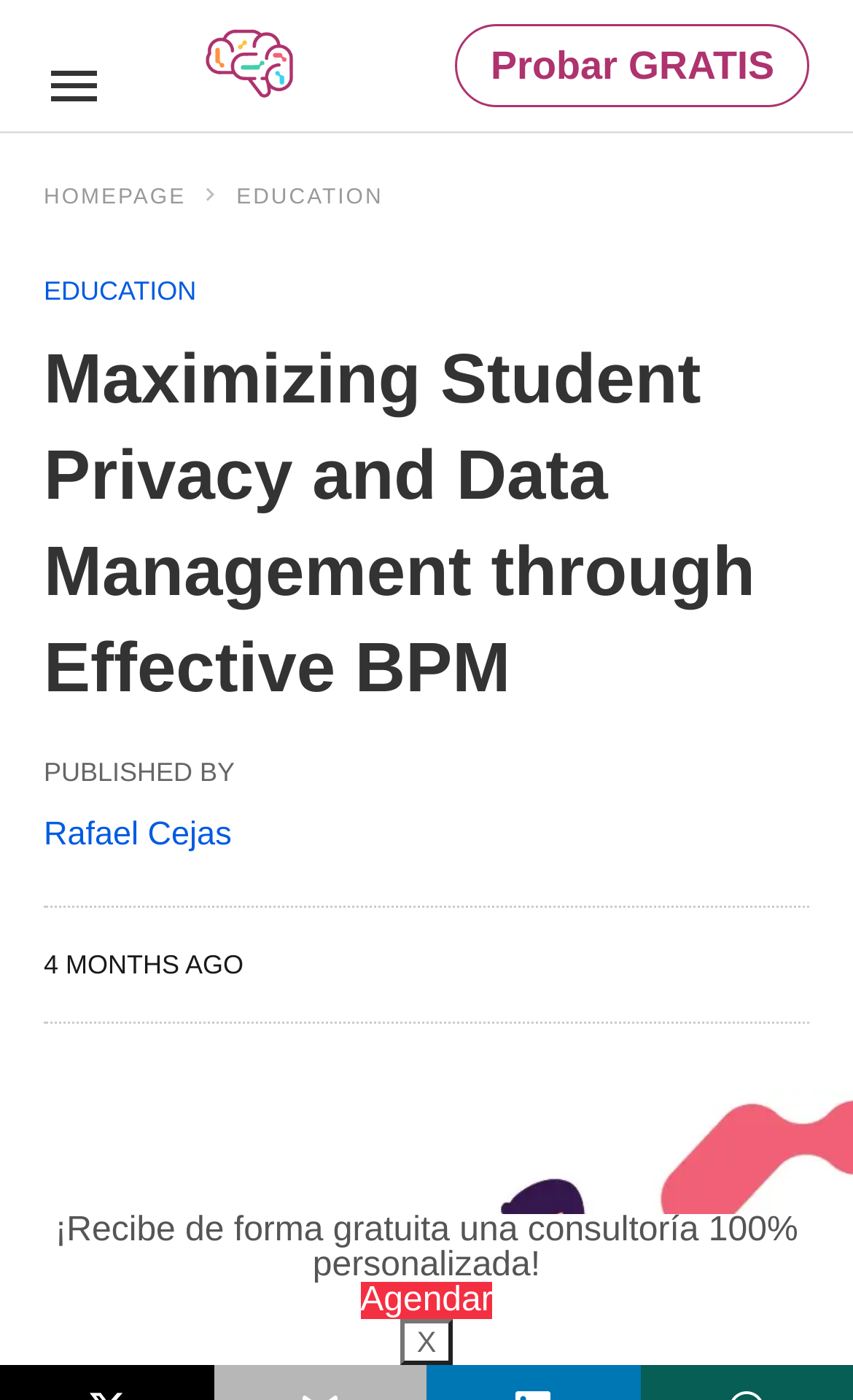What is the logo on the top left? Analyze the screenshot and reply with just one word or a short phrase.

Flokzu BPM